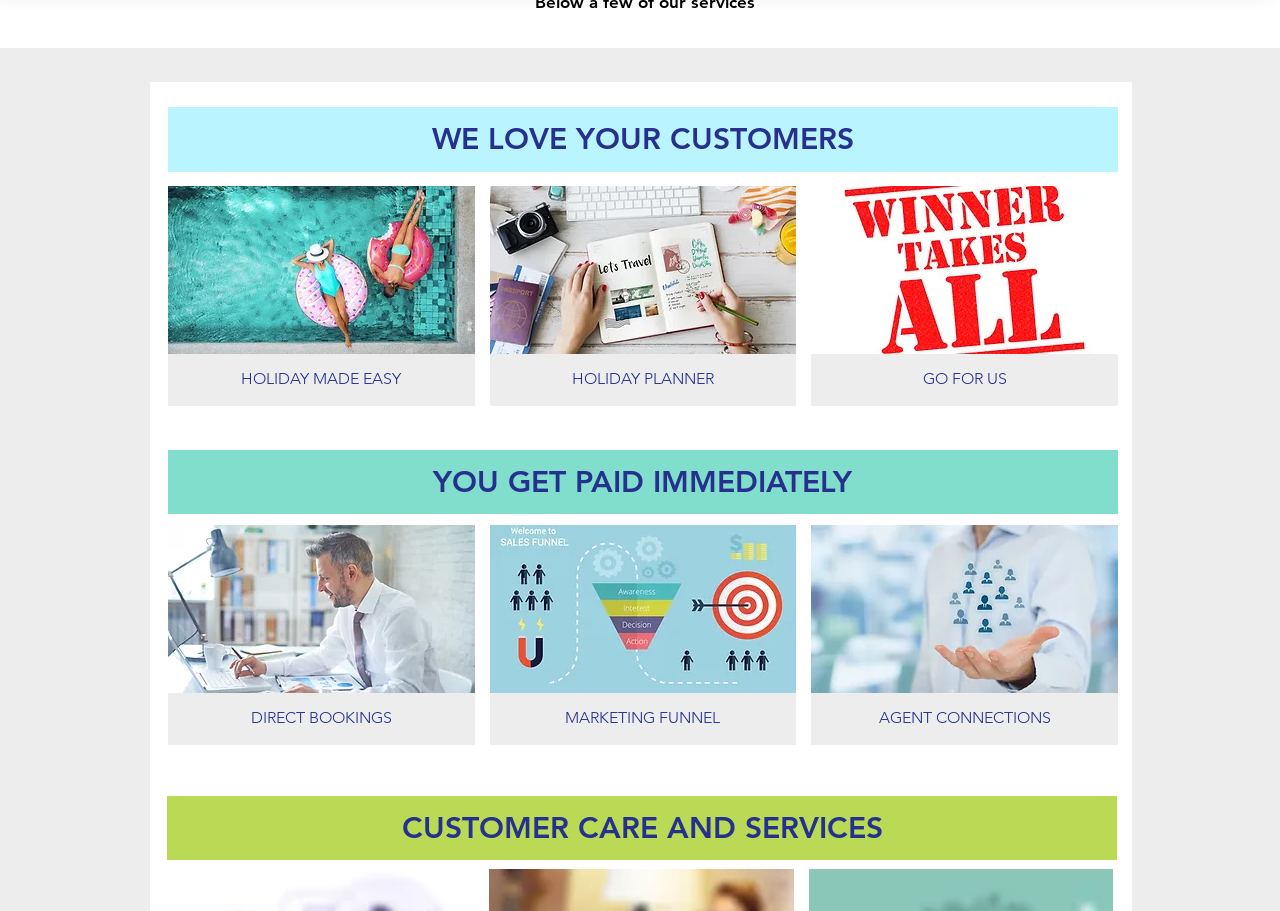How does the platform help with customer care?
Refer to the image and give a detailed answer to the query.

The webpage has a section titled 'CUSTOMER CARE AND SERVICES', suggesting that the platform provides customer care services, although the exact nature of these services is not specified.